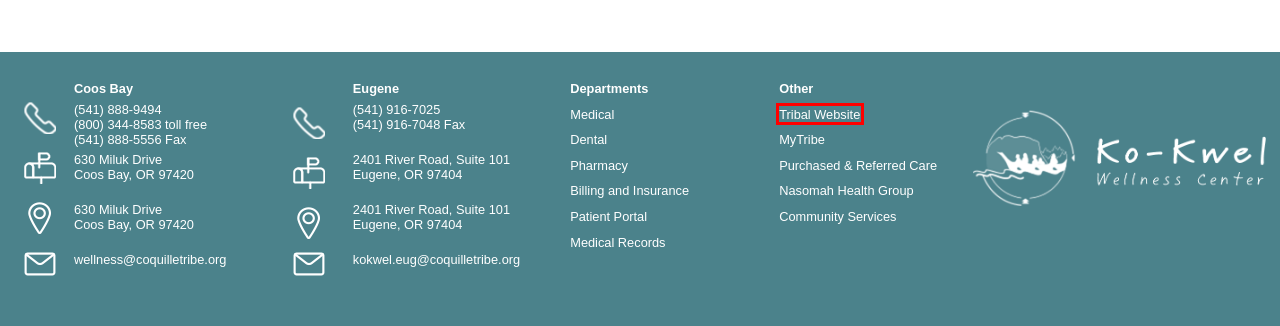Examine the screenshot of a webpage featuring a red bounding box and identify the best matching webpage description for the new page that results from clicking the element within the box. Here are the options:
A. 2.50 Patient Portal – Kokwel Wellness Center
B. 3.20 Dental – Kokwel Wellness Center
C. Coquille Indian Tribe
D. 3.10 Medical Clinic – Kokwel Wellness Center
E. Pharmacy – Kokwel Wellness Center
F. 4.50 Billing – Kokwel Wellness Center
G. 4.60 PRC – Kokwel Wellness Center
H. 3.60 Community Services – Kokwel Wellness Center

C